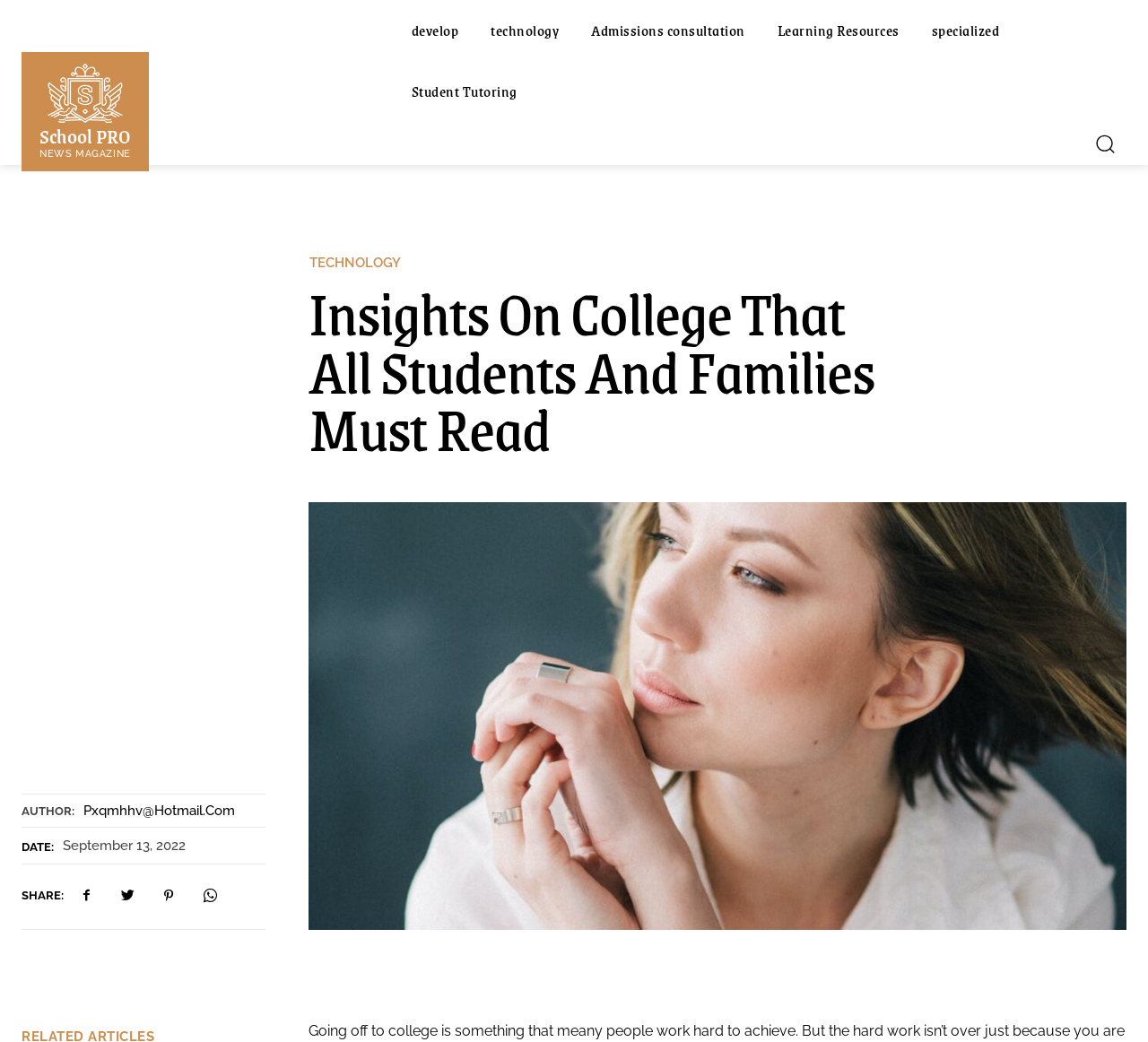What is the author's email address?
Answer with a single word or phrase by referring to the visual content.

Pxqmhhv@Hotmail.Com